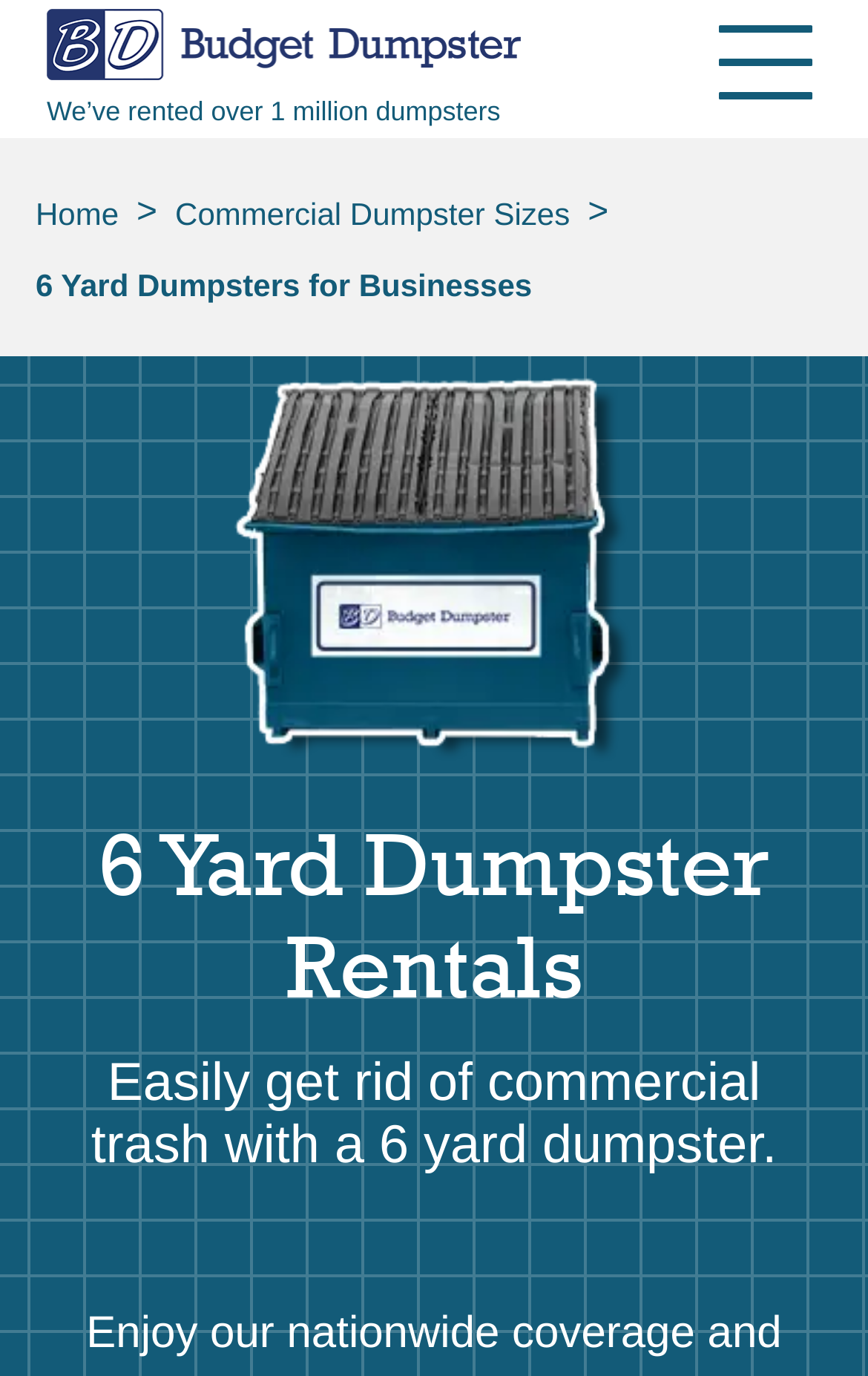What is the size of the dumpster being discussed?
Please look at the screenshot and answer in one word or a short phrase.

6 Yard